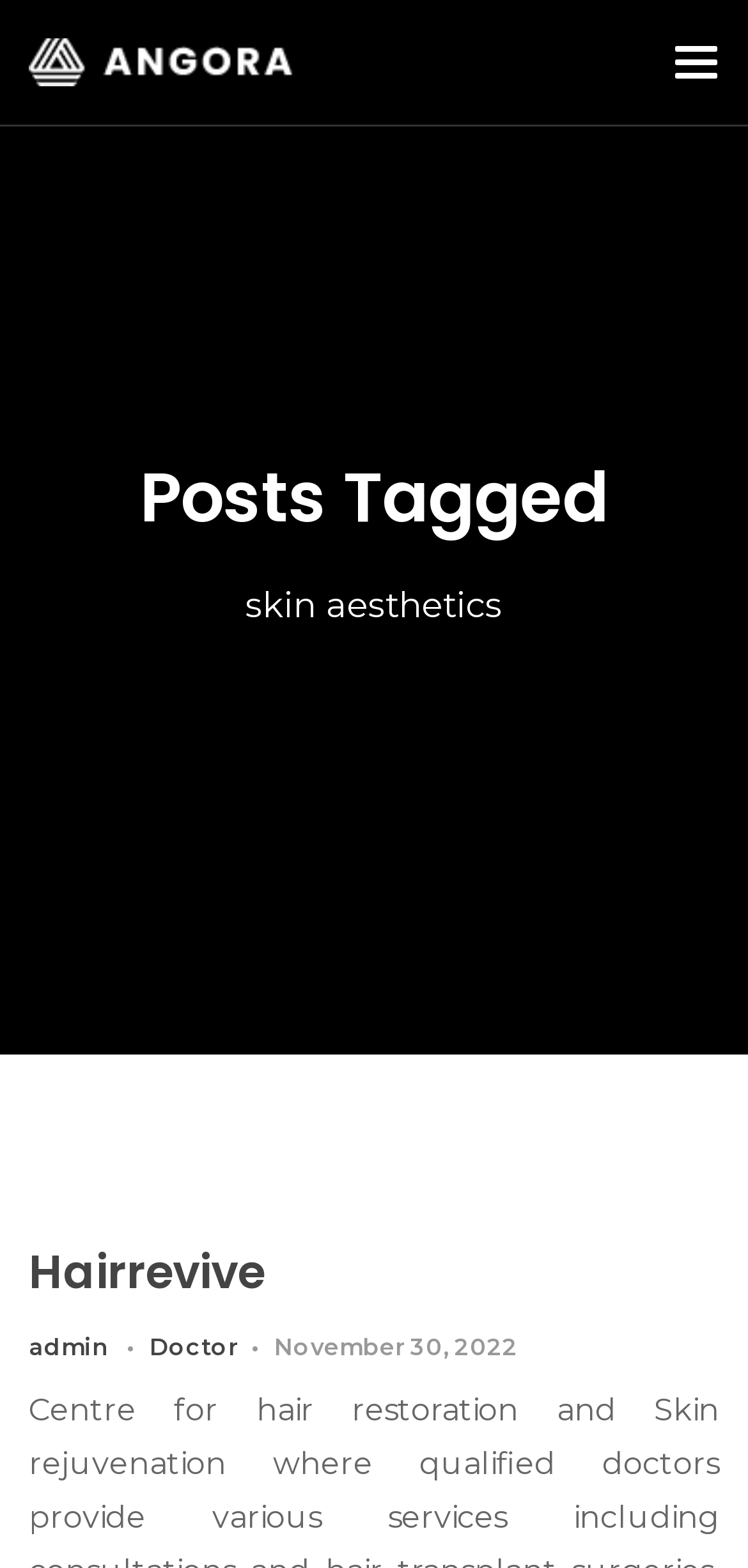Describe the webpage meticulously, covering all significant aspects.

The webpage is about skin aesthetics, with a prominent button located at the top right corner. To the left of the button is an image with the text "Backlink Park". Below this top section, there is a heading that reads "Posts Tagged" centered on the page. 

Underneath the "Posts Tagged" heading, there is a static text "skin aesthetics" positioned roughly in the middle of the page. 

On the bottom half of the page, there is a header section that spans the entire width. Within this section, there are several elements arranged horizontally. On the left, there is a heading "Hairrevive" with a corresponding link below it. To the right of "Hairrevive" are links to "admin" and "Doctor", followed by a static text "November 30, 2022" at the far right.